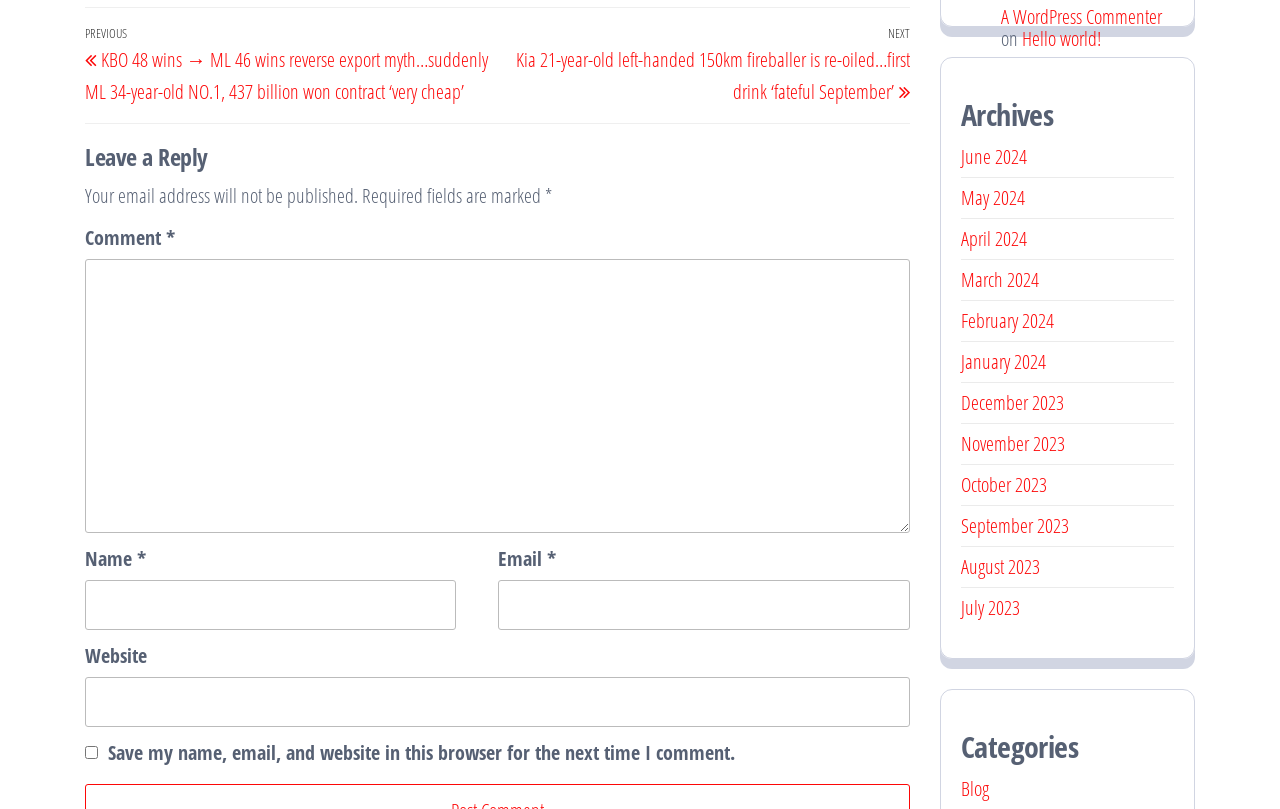Please mark the bounding box coordinates of the area that should be clicked to carry out the instruction: "Open the image in full screen".

None